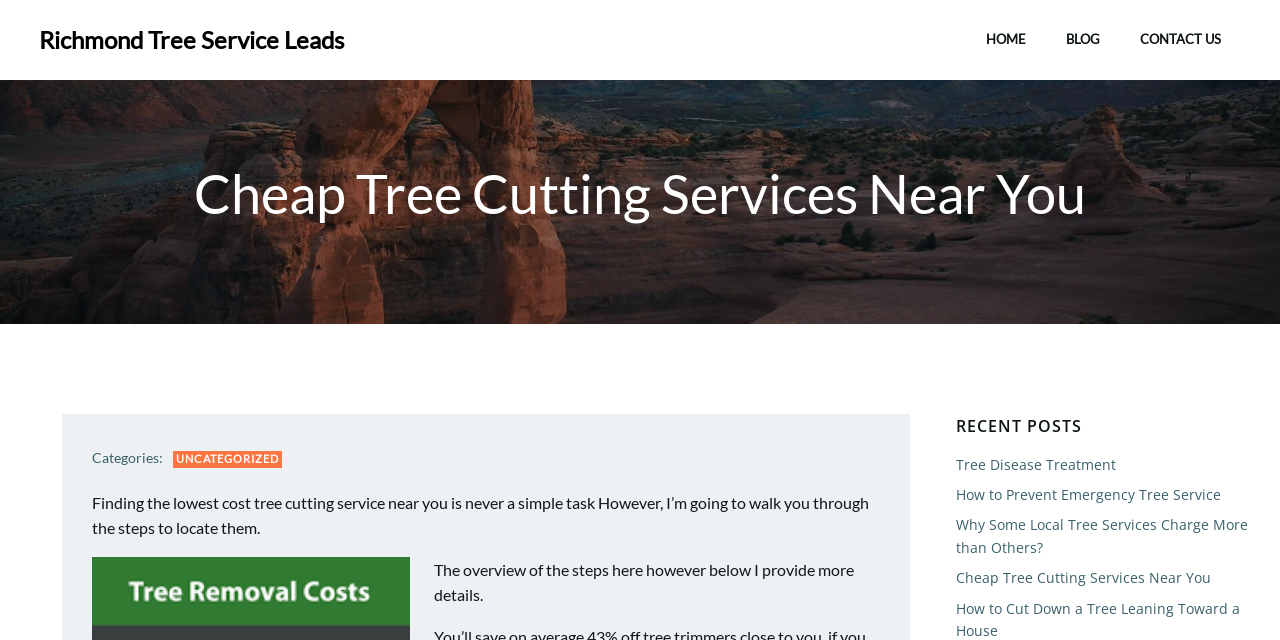Determine the bounding box for the described HTML element: "Uncategorized". Ensure the coordinates are four float numbers between 0 and 1 in the format [left, top, right, bottom].

[0.135, 0.705, 0.22, 0.731]